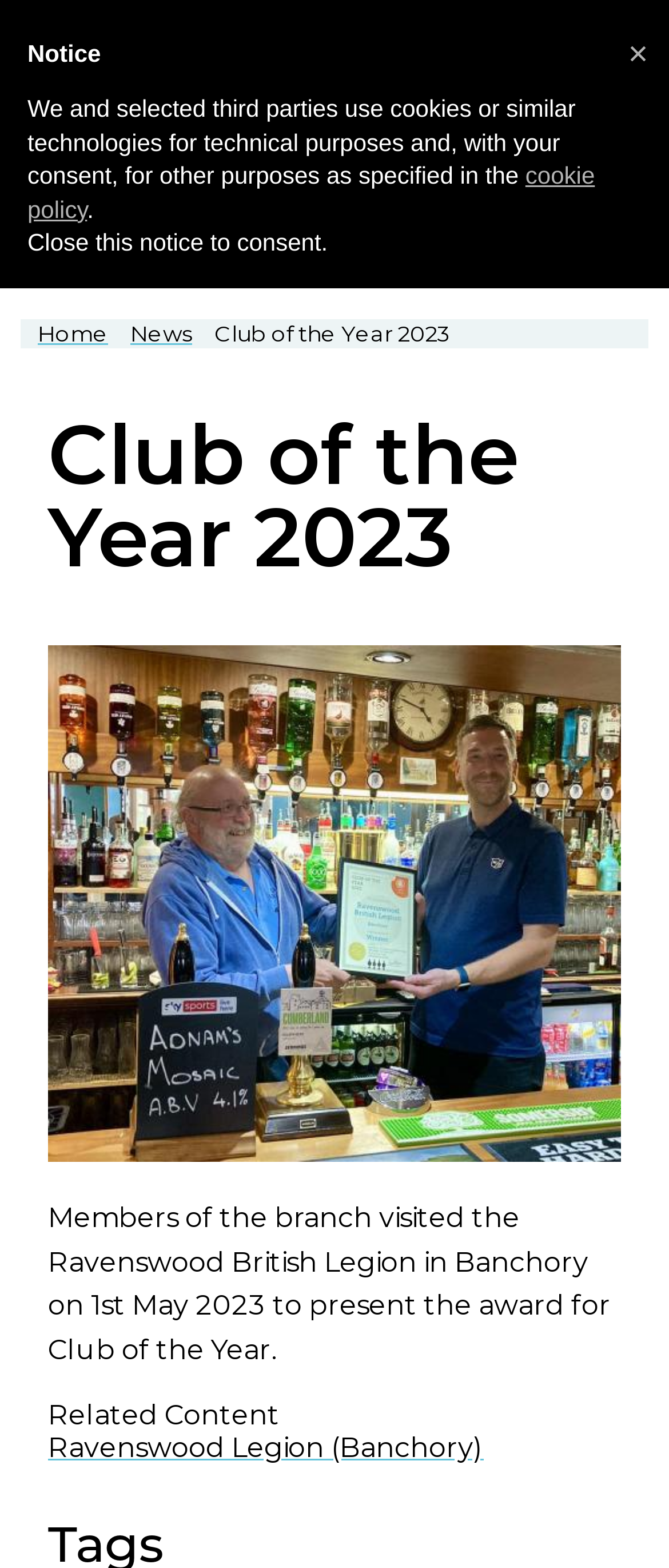From the details in the image, provide a thorough response to the question: What is the date of the branch members' visit to the Ravenswood British Legion?

The answer can be found in the static text element 'Members of the branch visited the Ravenswood British Legion in Banchory on 1st May 2023 to present the award for Club of the Year.' which provides the date of the branch members' visit.